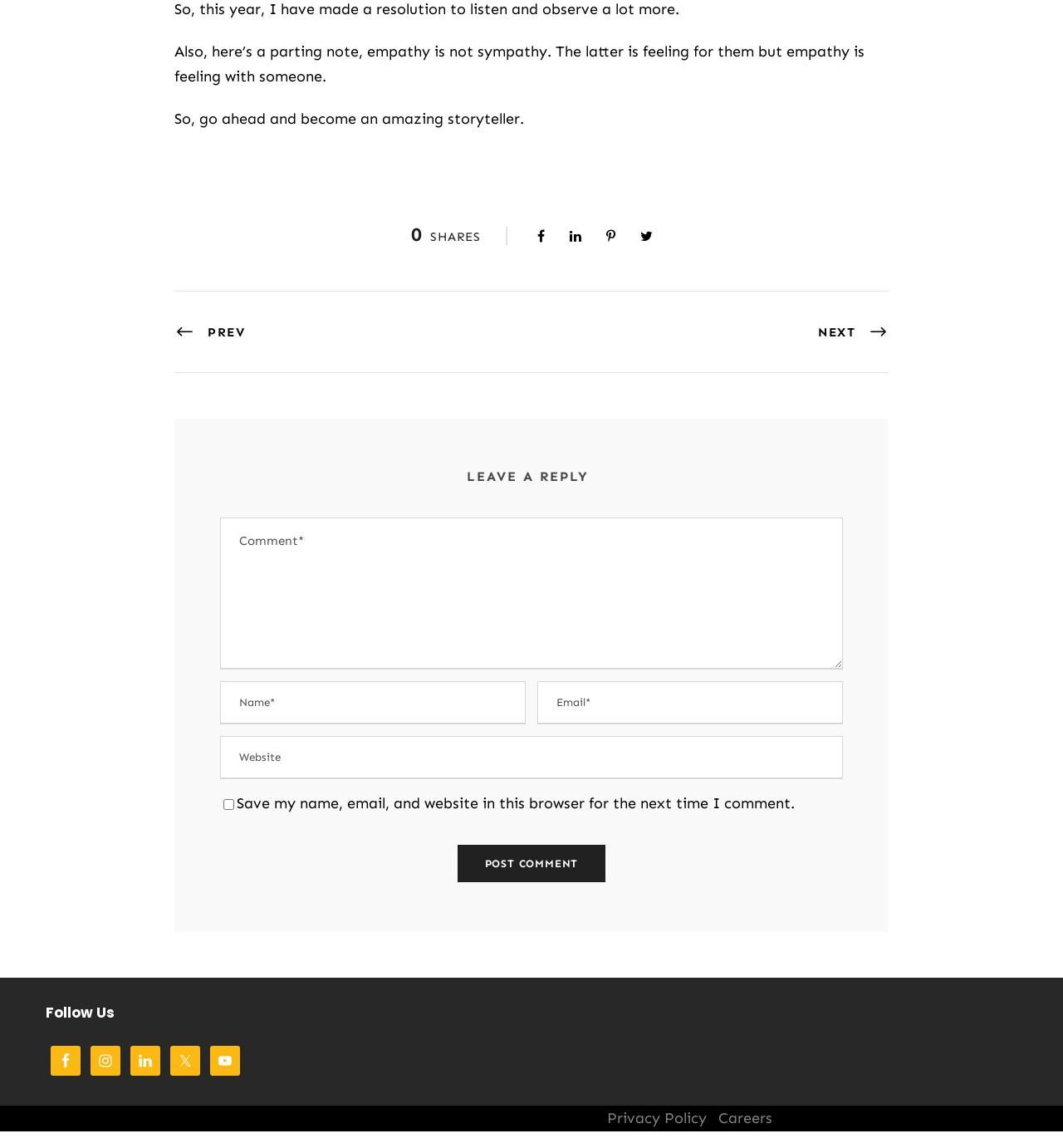What is the copyright year?
Look at the image and answer the question using a single word or phrase.

2024